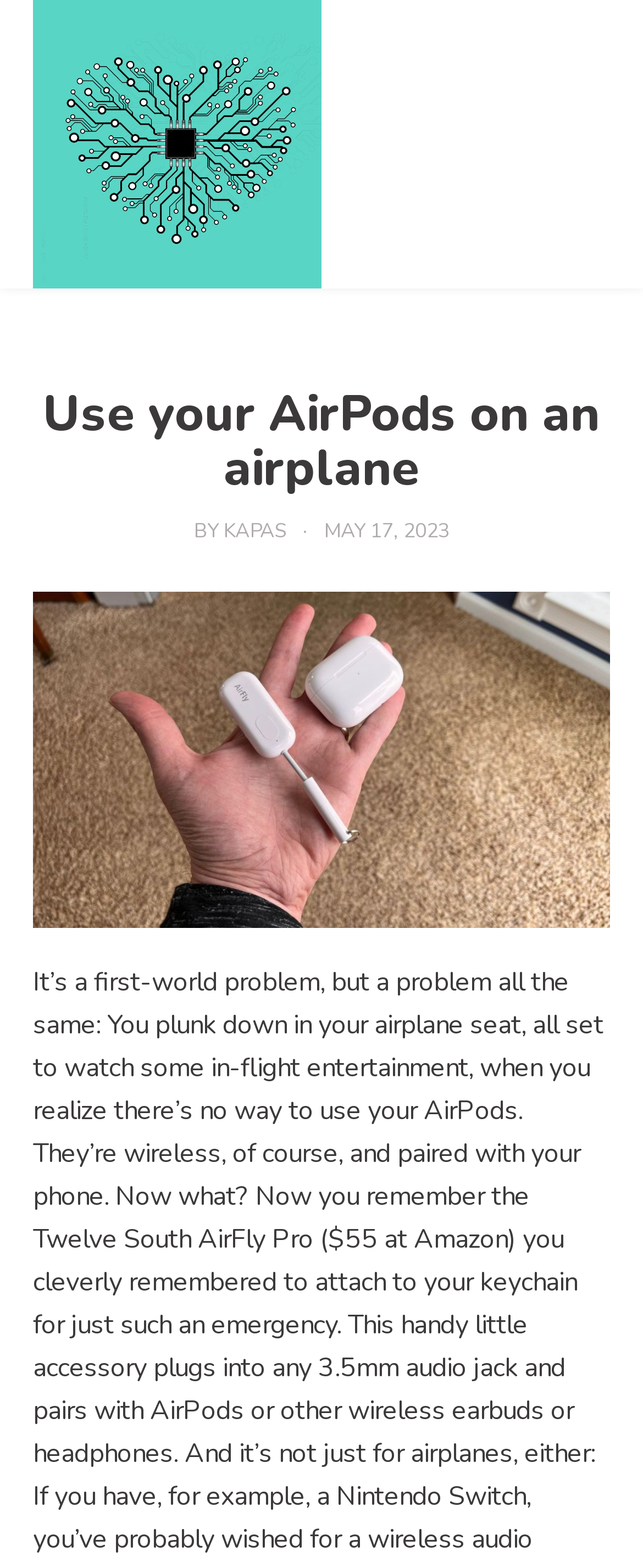What is the topic of the article?
Refer to the image and offer an in-depth and detailed answer to the question.

The topic of the article can be determined by looking at the heading 'Use your AirPods on an airplane' which is a prominent element on the webpage, indicating that the article is about using AirPods on an airplane.